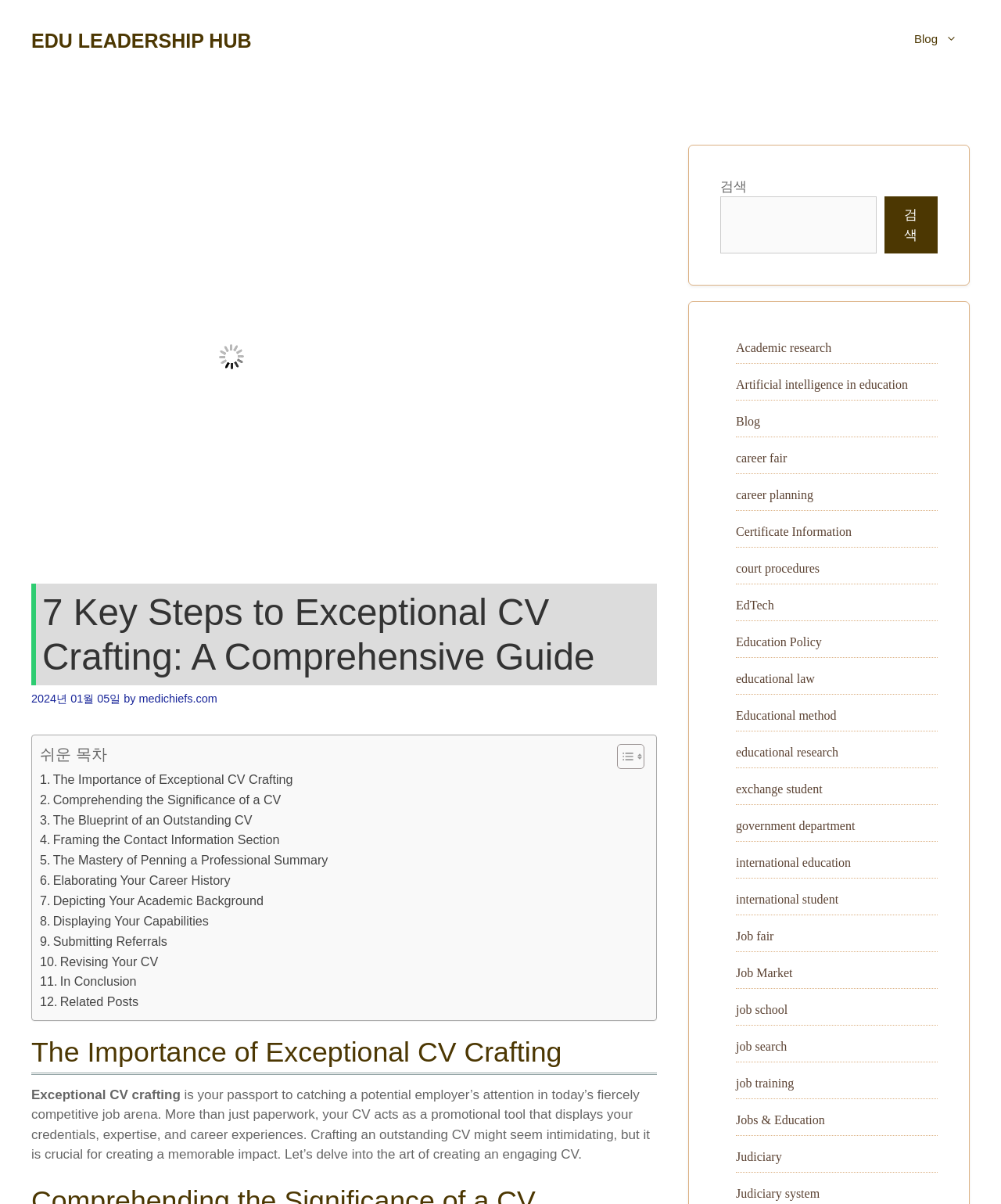Determine the main heading of the webpage and generate its text.

7 Key Steps to Exceptional CV Crafting: A Comprehensive Guide